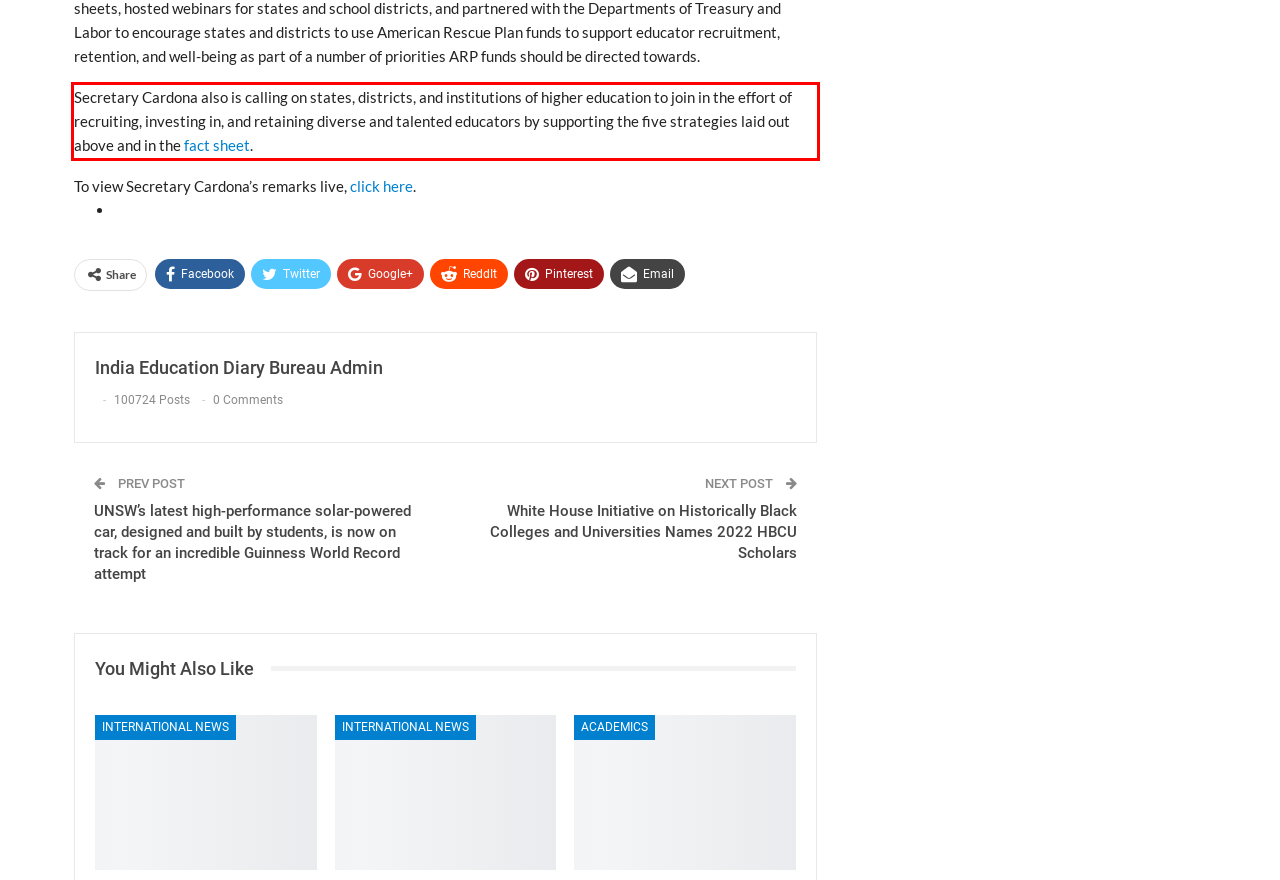Please examine the webpage screenshot containing a red bounding box and use OCR to recognize and output the text inside the red bounding box.

Secretary Cardona also is calling on states, districts, and institutions of higher education to join in the effort of recruiting, investing in, and retaining diverse and talented educators by supporting the five strategies laid out above and in the fact sheet.